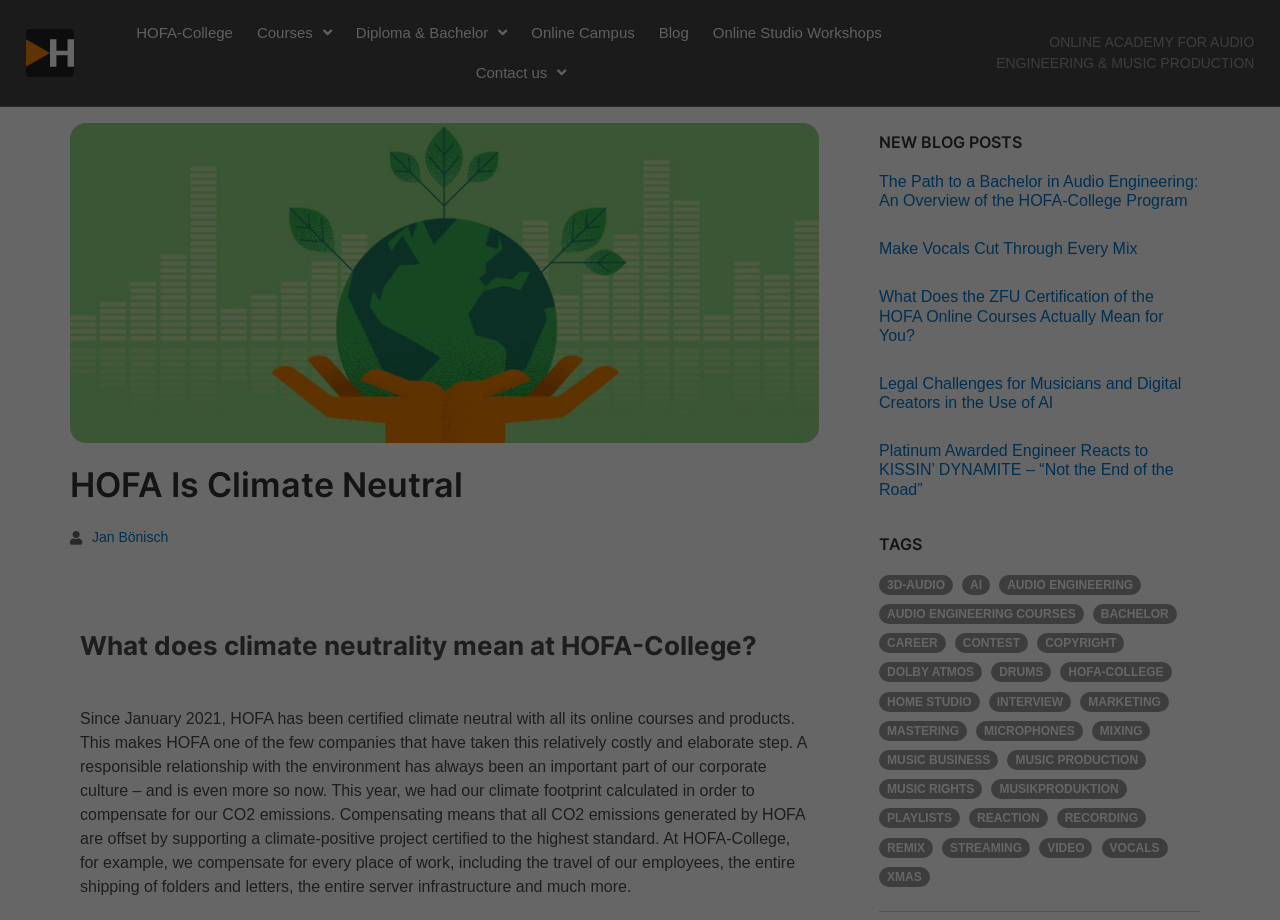Locate the bounding box for the described UI element: "Audio Engineering Courses". Ensure the coordinates are four float numbers between 0 and 1, formatted as [left, top, right, bottom].

[0.687, 0.656, 0.847, 0.678]